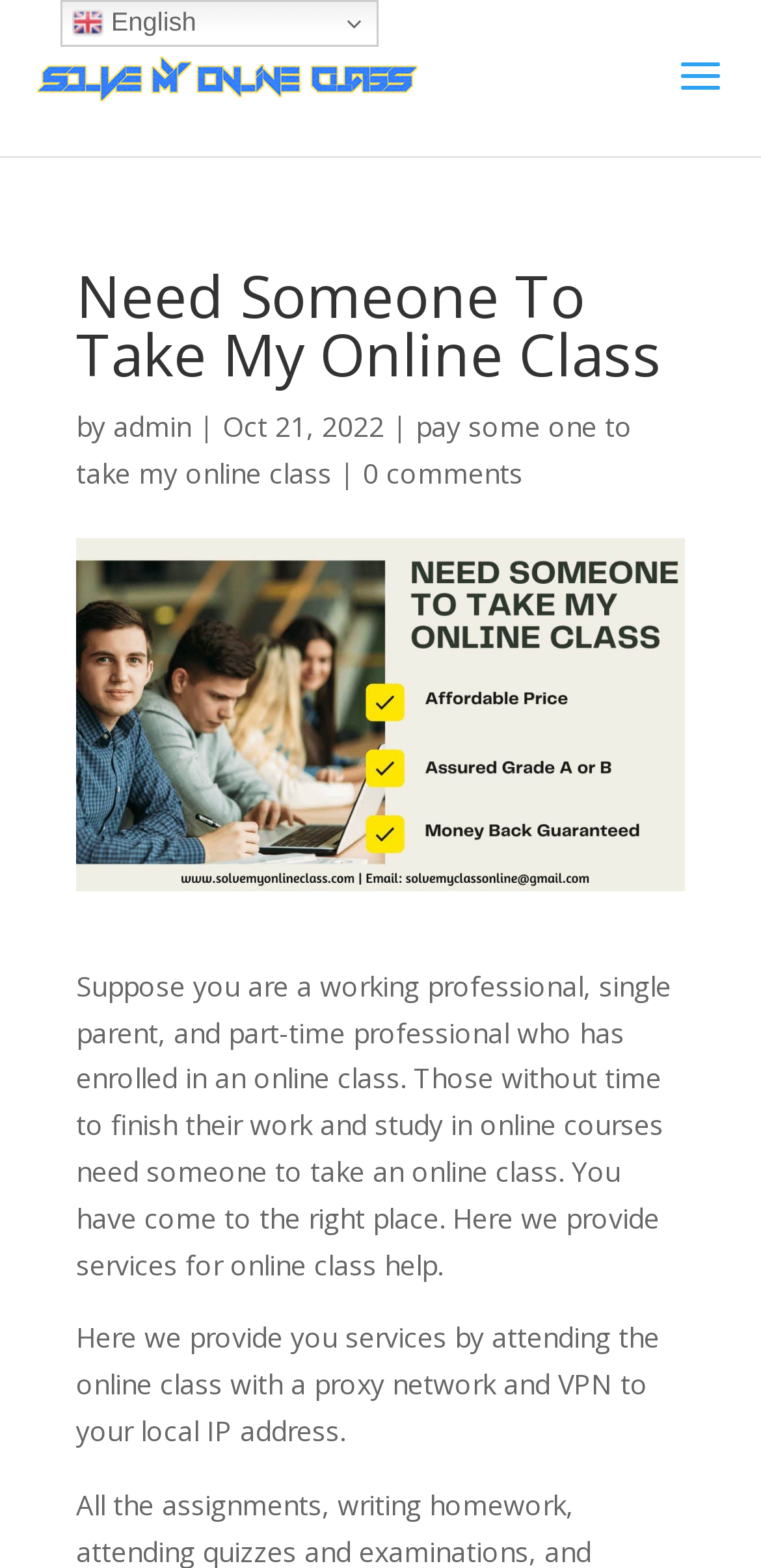What is the date of the post or article?
Using the image as a reference, answer with just one word or a short phrase.

Oct 21, 2022